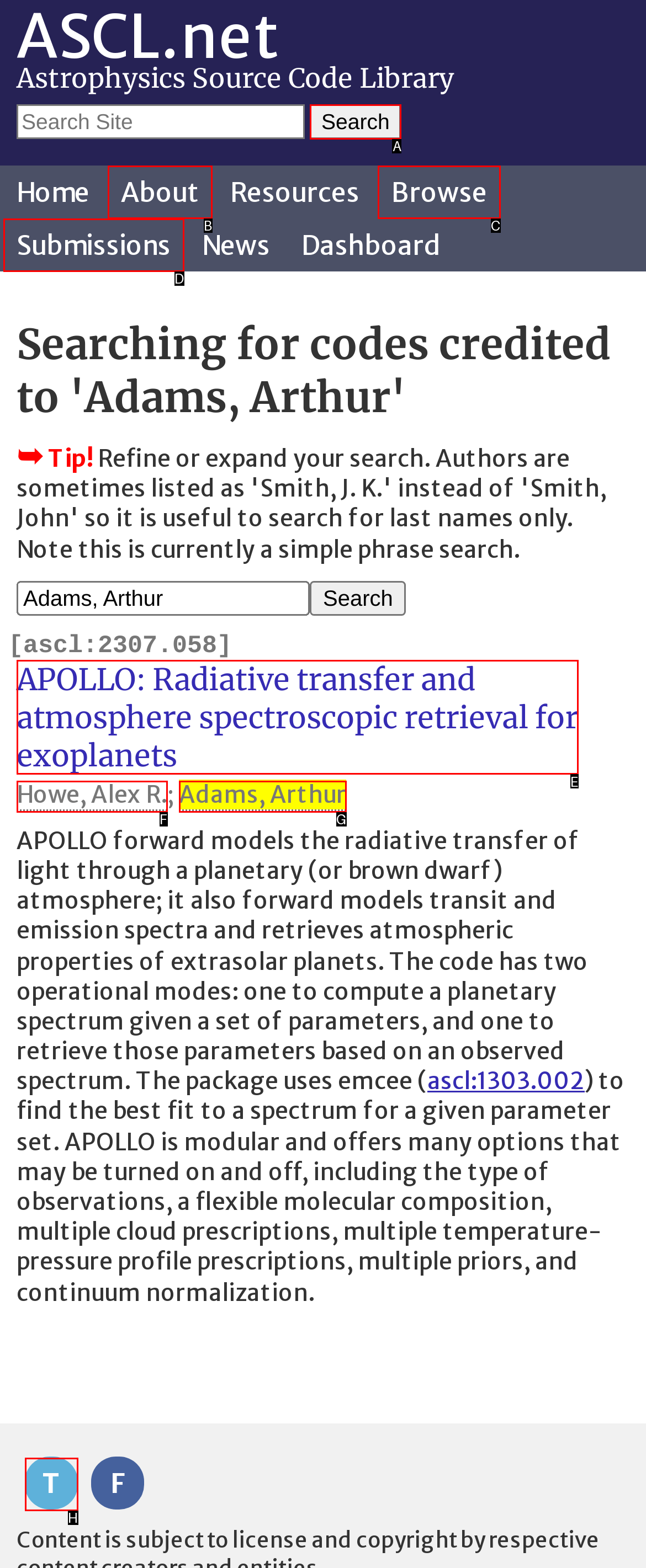Indicate the HTML element to be clicked to accomplish this task: View APOLLO: Radiative transfer and atmosphere spectroscopic retrieval for exoplanets Respond using the letter of the correct option.

E